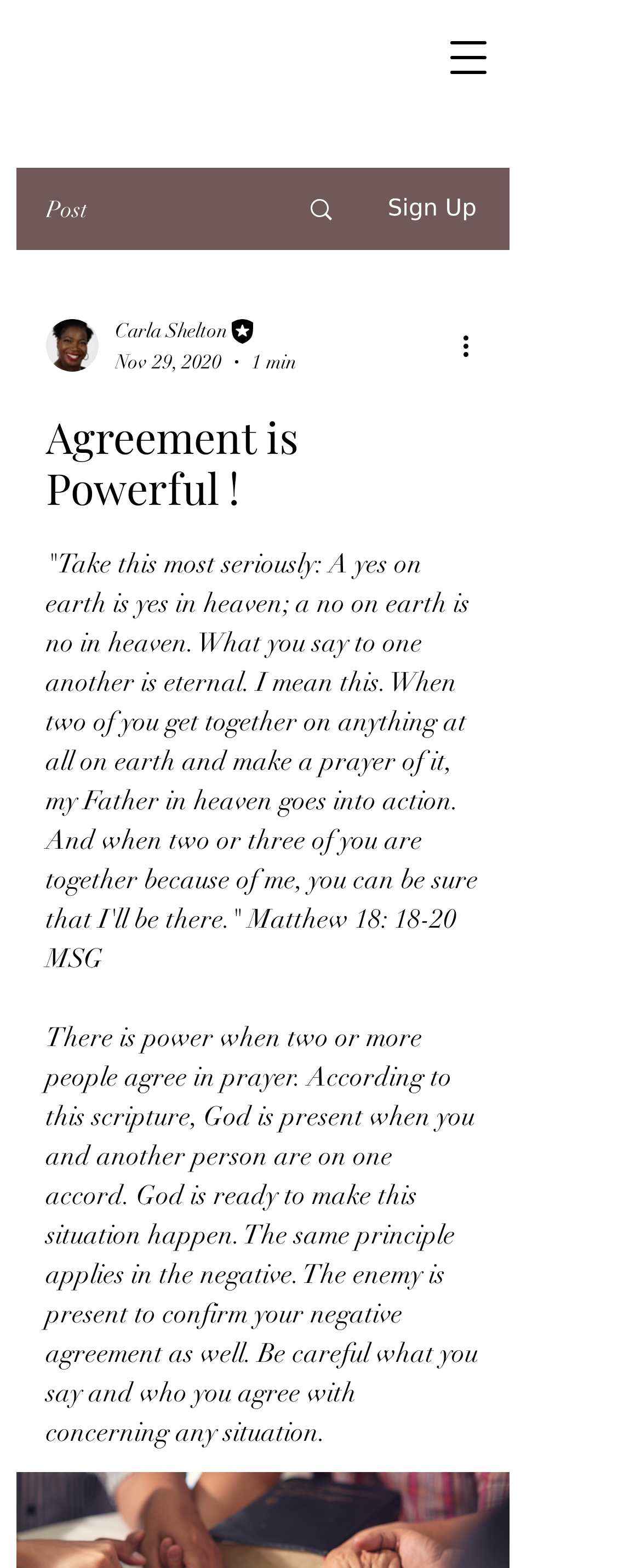From the element description: "aria-label="Open navigation menu"", extract the bounding box coordinates of the UI element. The coordinates should be expressed as four float numbers between 0 and 1, in the order [left, top, right, bottom].

[0.679, 0.016, 0.782, 0.058]